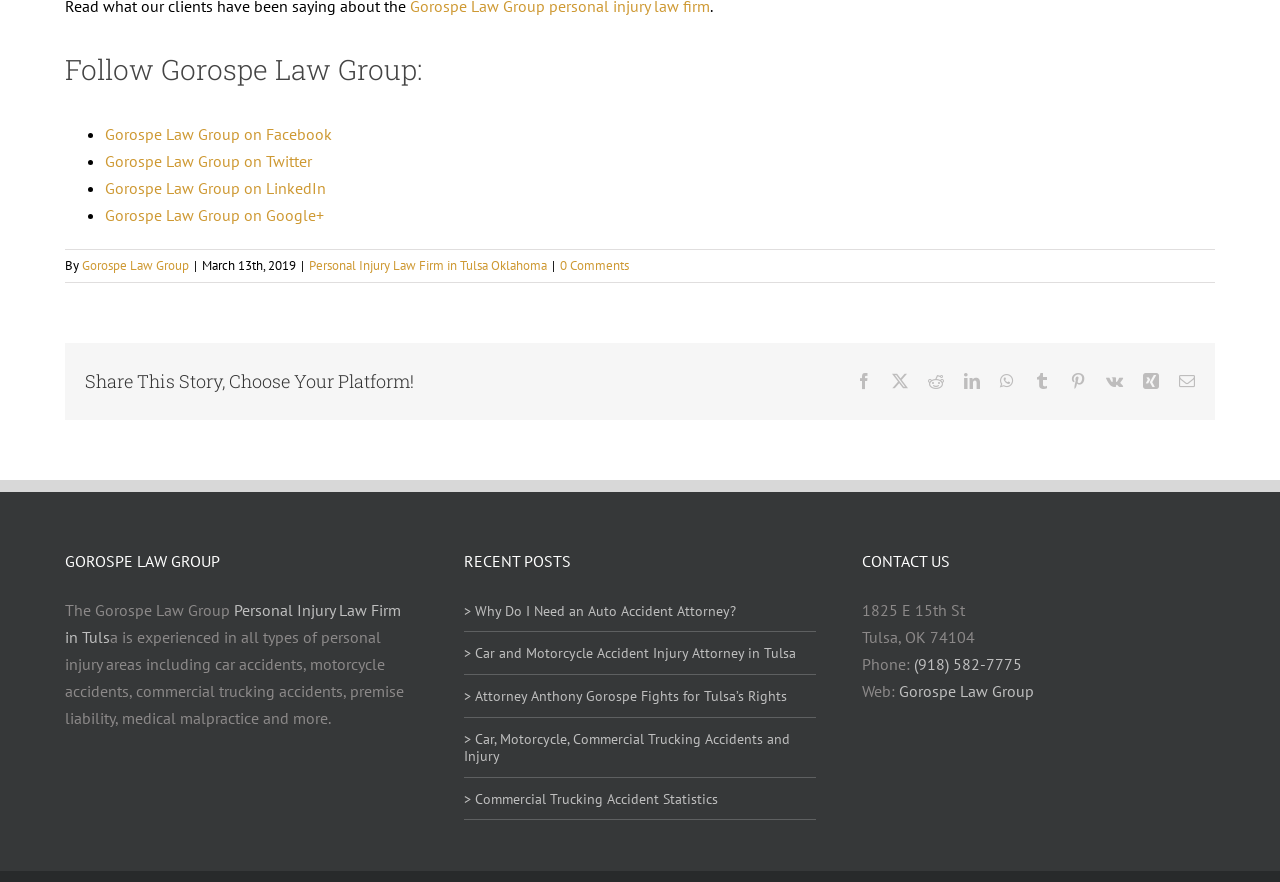Give a one-word or short-phrase answer to the following question: 
What is the address of the law group?

1825 E 15th St, Tulsa, OK 74104